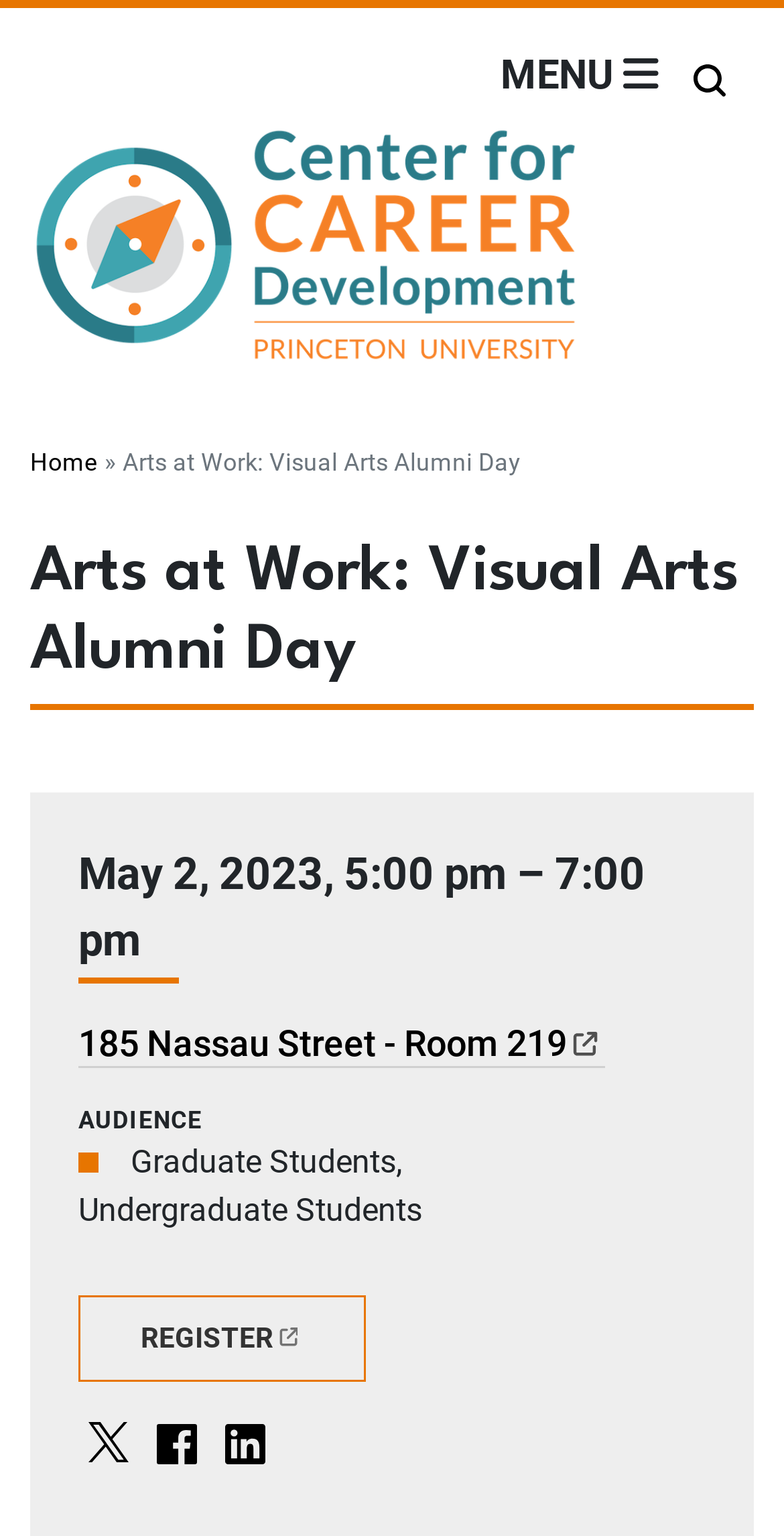Could you determine the bounding box coordinates of the clickable element to complete the instruction: "toggle main menu"? Provide the coordinates as four float numbers between 0 and 1, i.e., [left, top, right, bottom].

[0.623, 0.028, 0.856, 0.07]